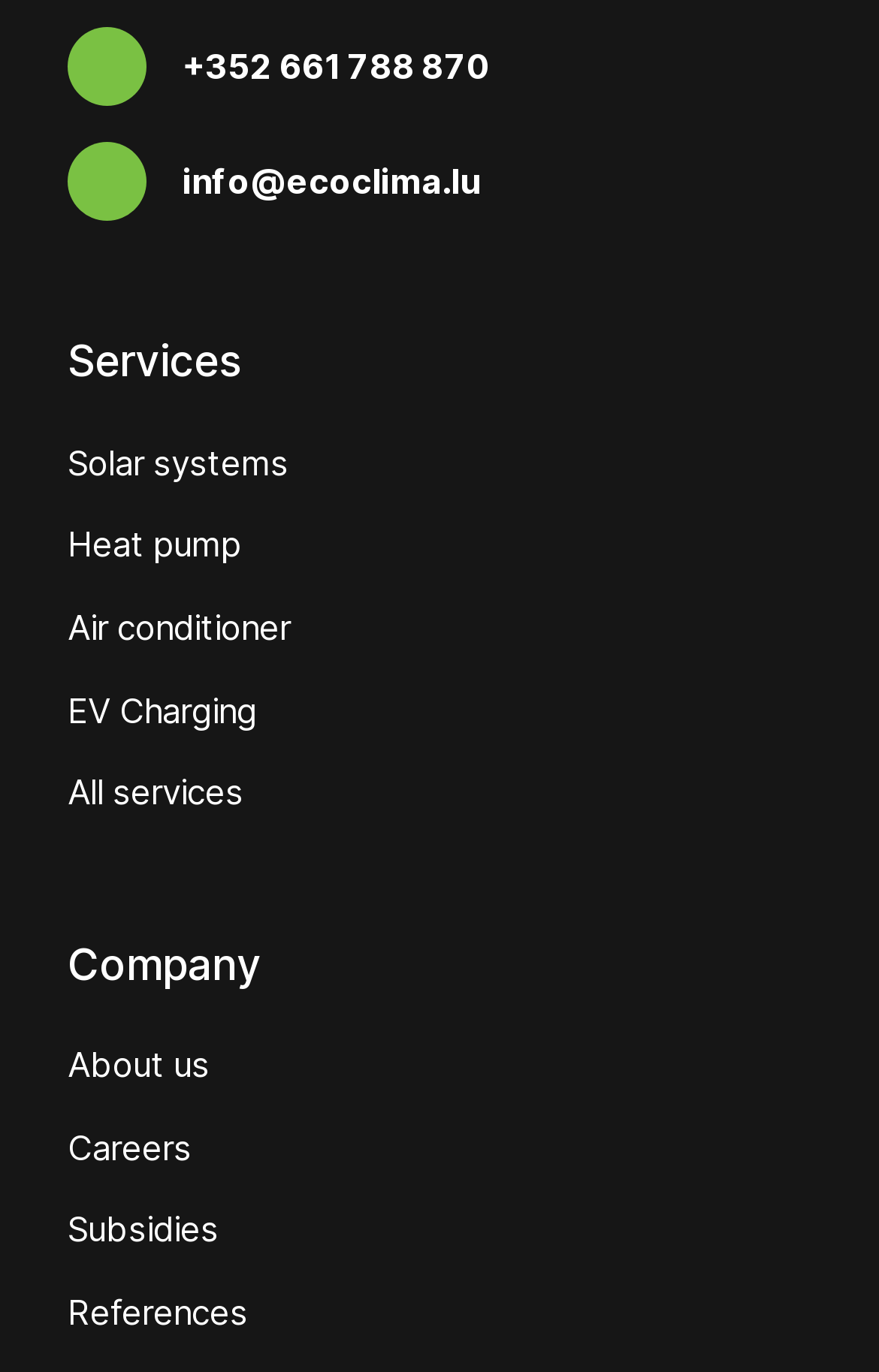Answer briefly with one word or phrase:
What are the different sections on the webpage?

Services, Company